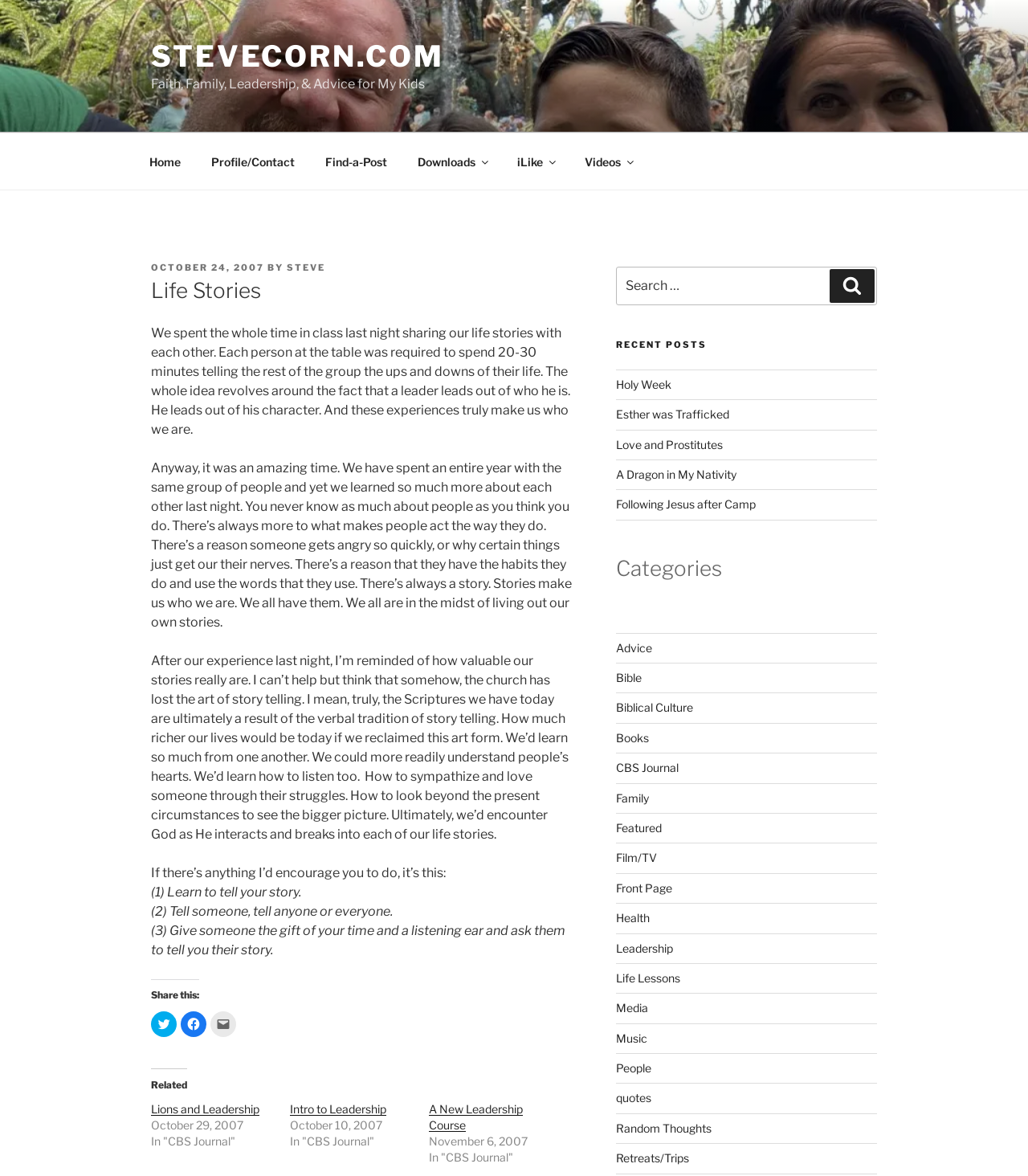Find the bounding box coordinates for the area that should be clicked to accomplish the instruction: "Read the 'Lions and Leadership' post".

[0.147, 0.937, 0.252, 0.949]